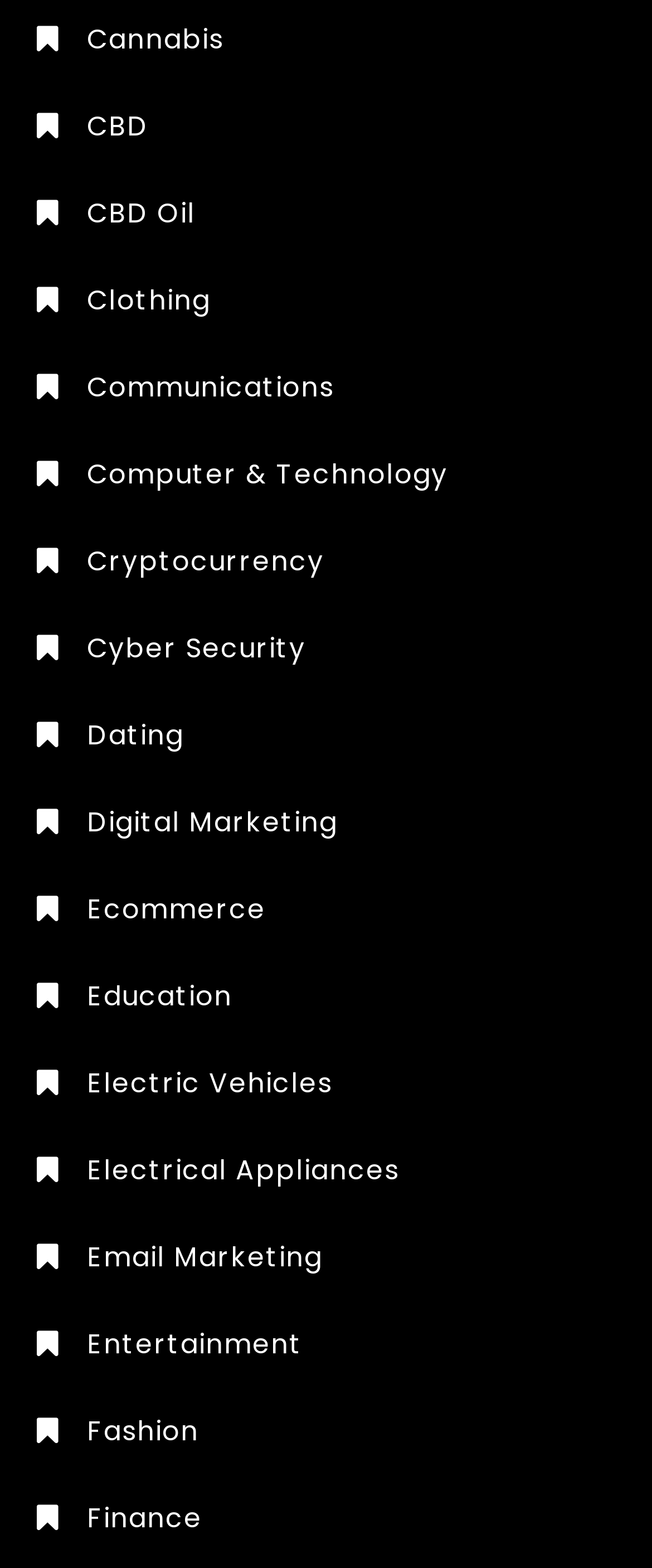Using the description: "Email Marketing", determine the UI element's bounding box coordinates. Ensure the coordinates are in the format of four float numbers between 0 and 1, i.e., [left, top, right, bottom].

[0.056, 0.789, 0.495, 0.815]